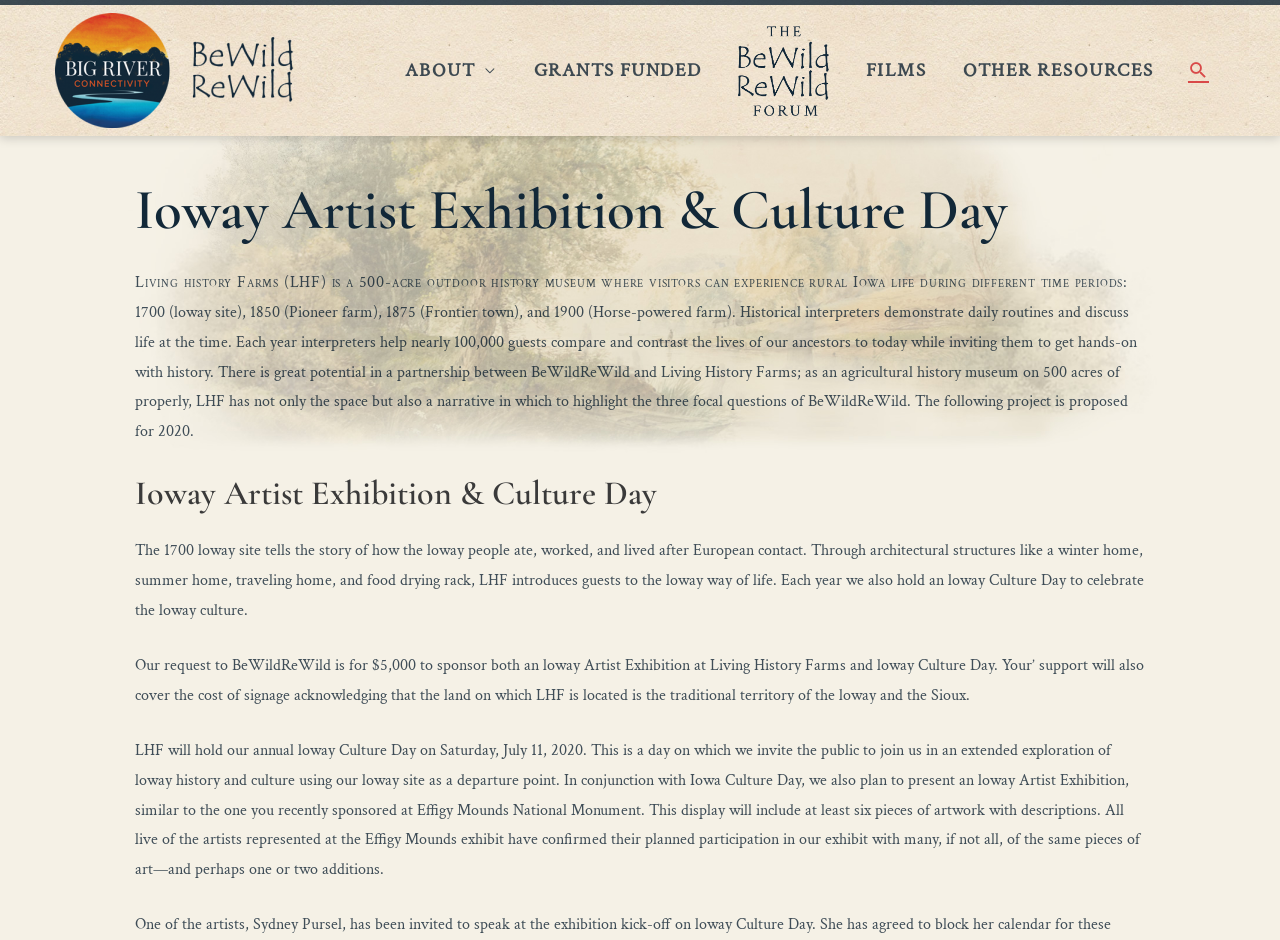Bounding box coordinates are specified in the format (top-left x, top-left y, bottom-right x, bottom-right y). All values are floating point numbers bounded between 0 and 1. Please provide the bounding box coordinate of the region this sentence describes: alt="BeWildReWild & Big River Connectivity"

[0.043, 0.063, 0.23, 0.085]